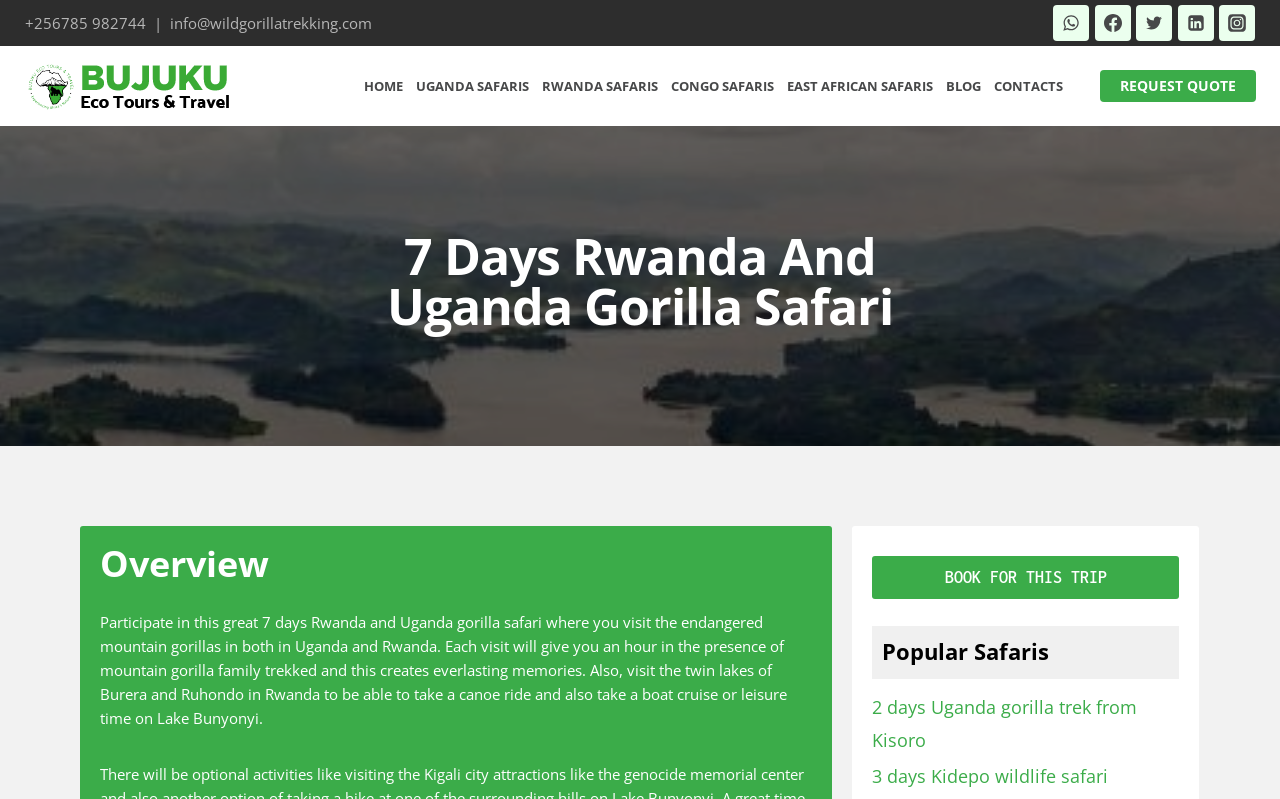What social media platforms are listed?
Refer to the screenshot and answer in one word or phrase.

WhatsApp, Facebook, Twitter, Linkedin, Instagram